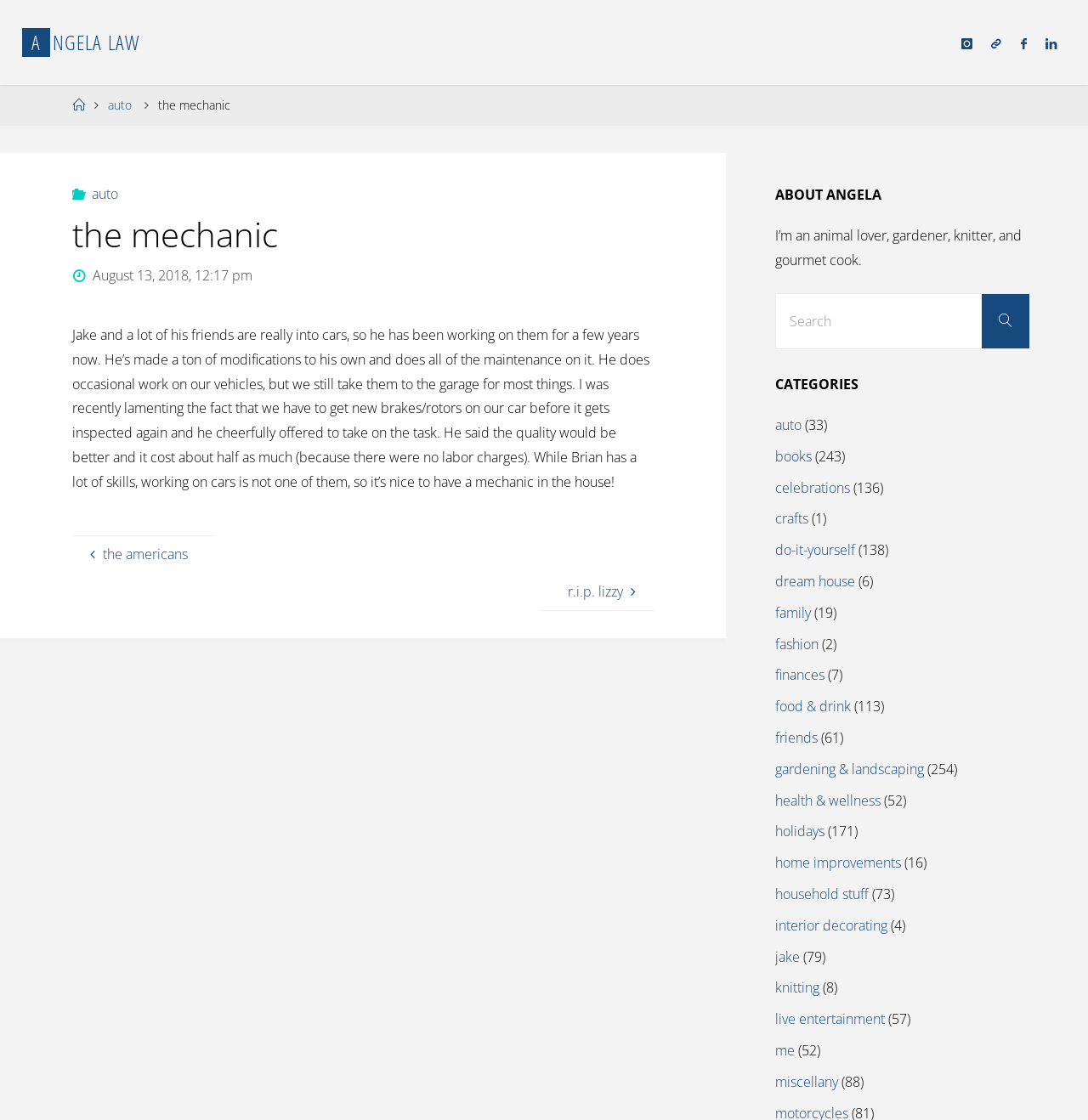Use a single word or phrase to answer the question:
What is the author's hobby?

Knitting